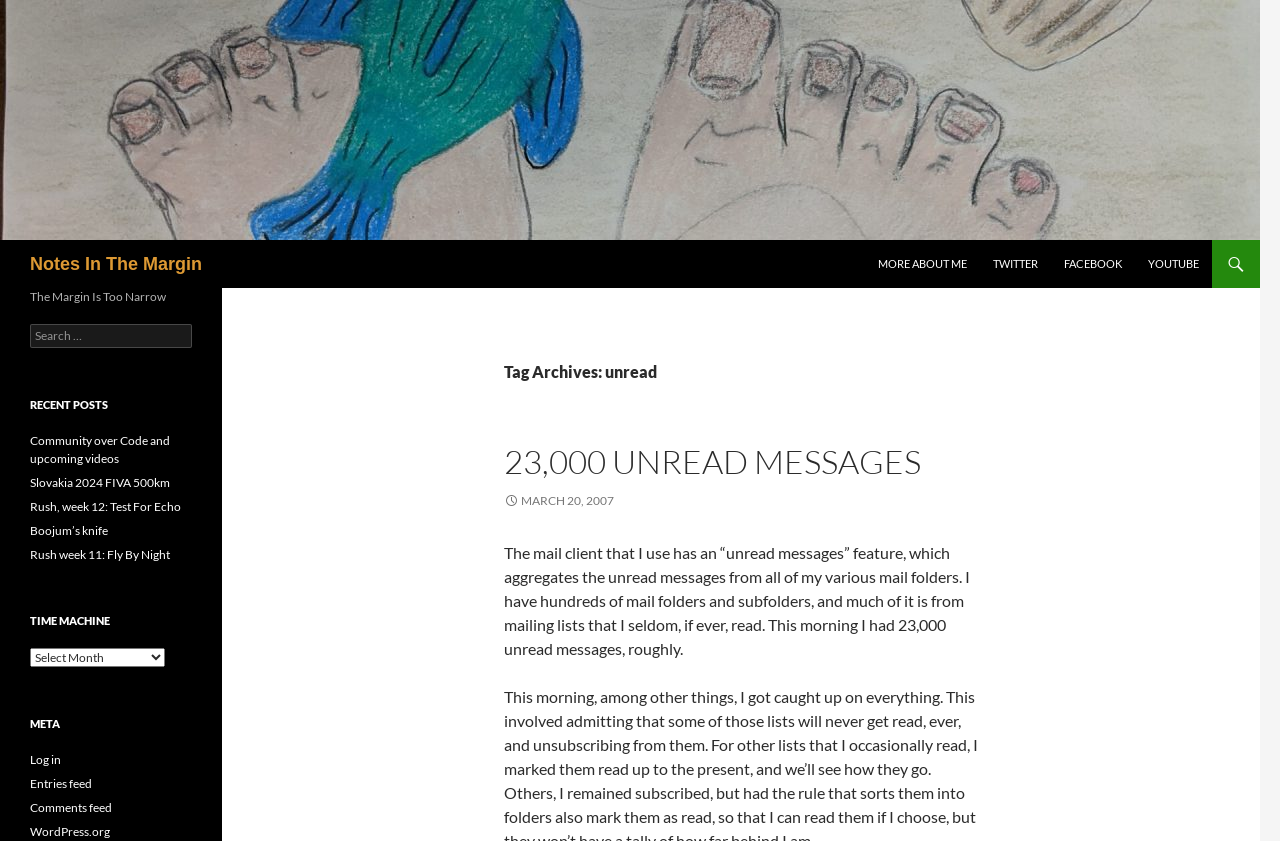What is the purpose of the 'Search' link?
Utilize the information in the image to give a detailed answer to the question.

The 'Search' link is located near the top of the webpage, and it has an expanded attribute set to False, indicating that it can be clicked to open a search box. The search box has a text description 'Search for:', suggesting that it is used to search the website for specific content.